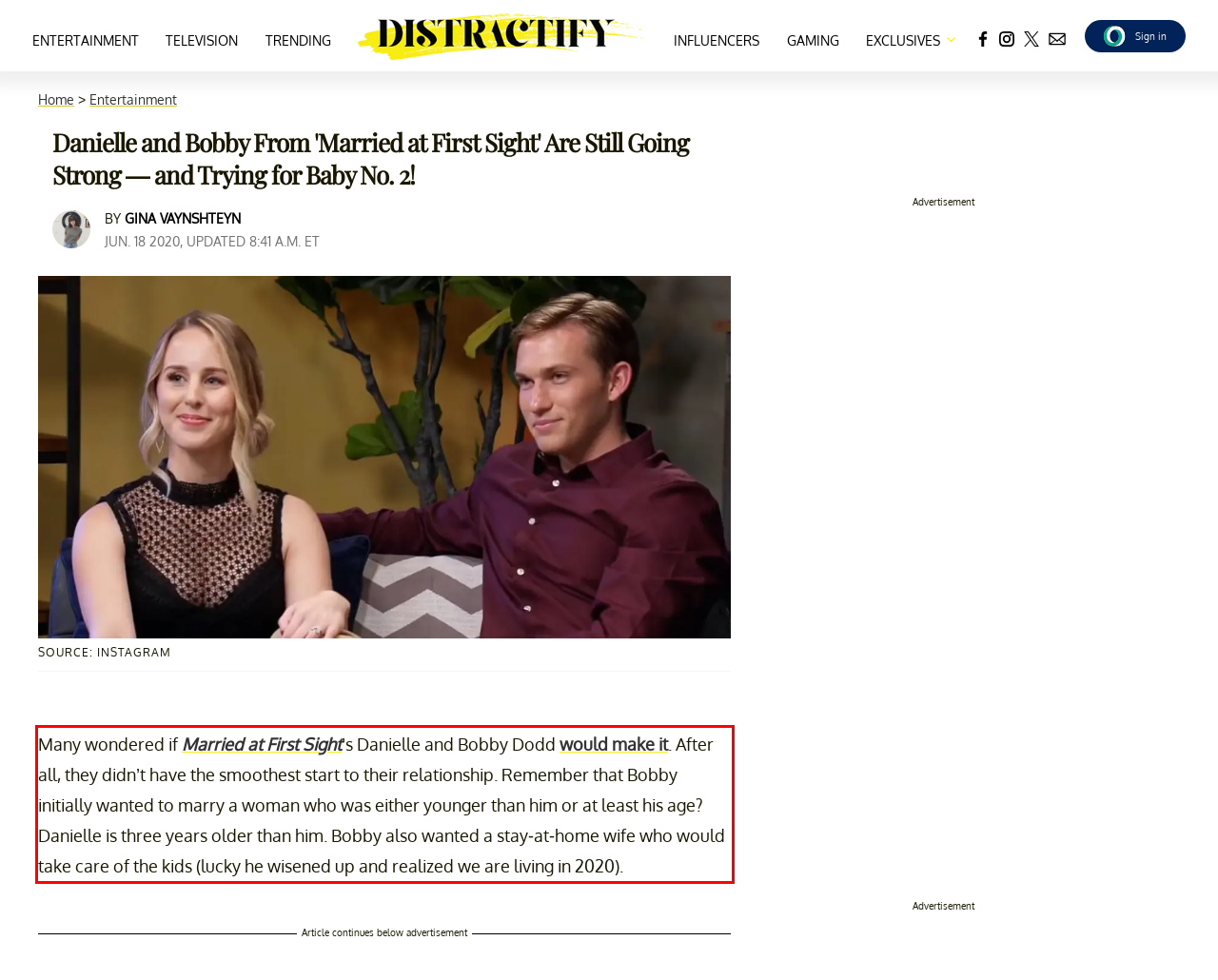Given a screenshot of a webpage containing a red rectangle bounding box, extract and provide the text content found within the red bounding box.

Many wondered if Married at First Sight’s Danielle and Bobby Dodd would make it. After all, they didn’t have the smoothest start to their relationship. Remember that Bobby initially wanted to marry a woman who was either younger than him or at least his age? Danielle is three years older than him. Bobby also wanted a stay-at-home wife who would take care of the kids (lucky he wisened up and realized we are living in 2020).